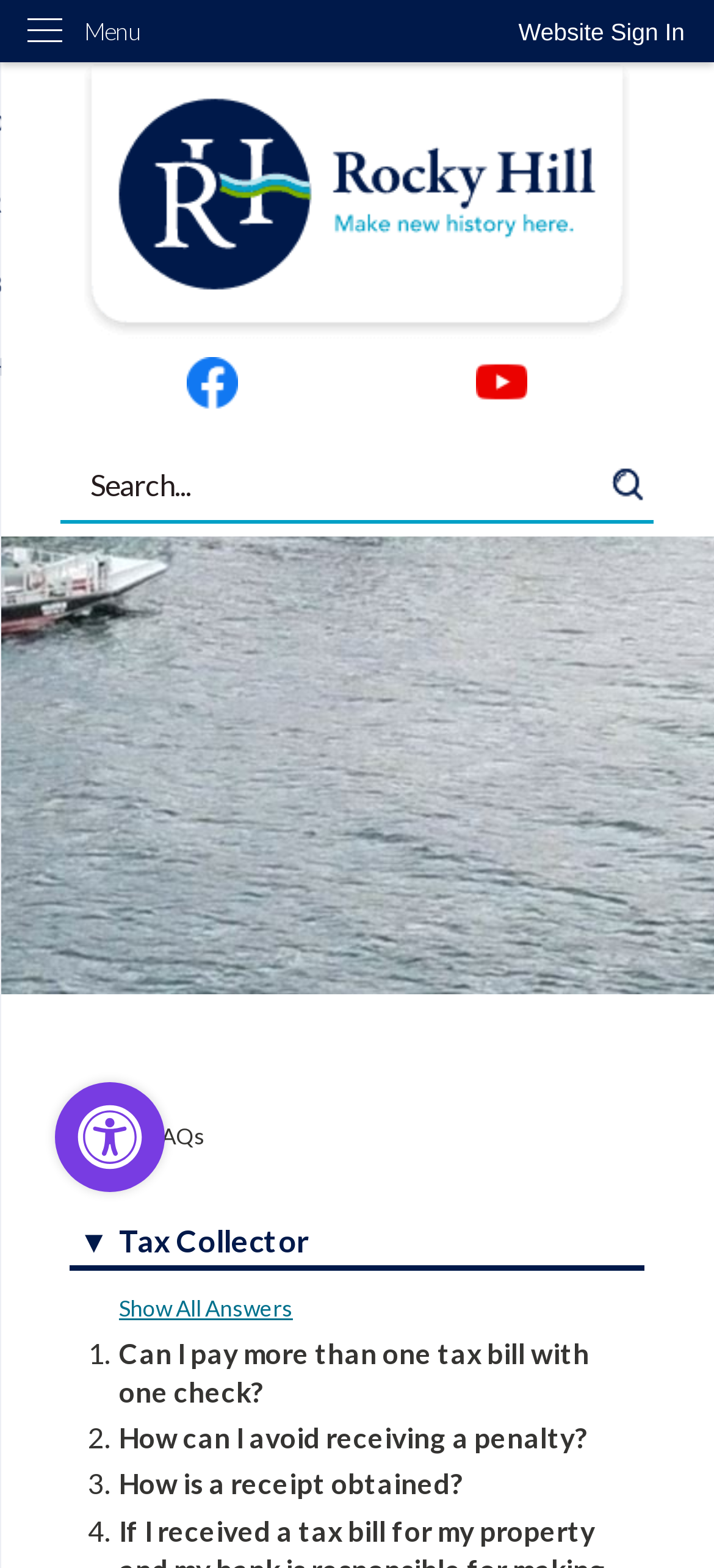Find the bounding box coordinates of the UI element according to this description: "Skip to Main Content".

[0.0, 0.0, 0.044, 0.02]